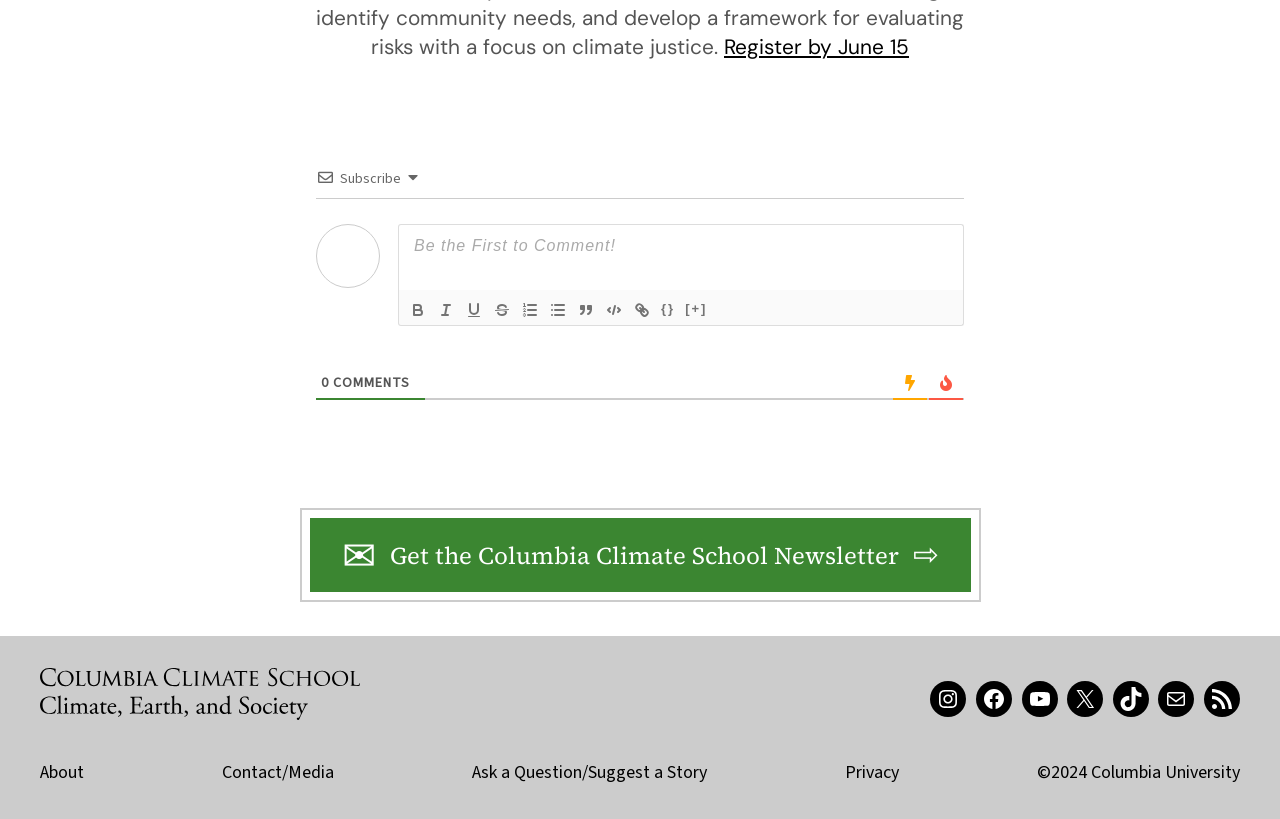With reference to the image, please provide a detailed answer to the following question: What is the name of the school mentioned on the webpage?

The name of the school mentioned on the webpage is Columbia Climate School, which is also the title of the link 'Columbia Climate School: Climate, Earth, and Society' located at the bottom of the page.